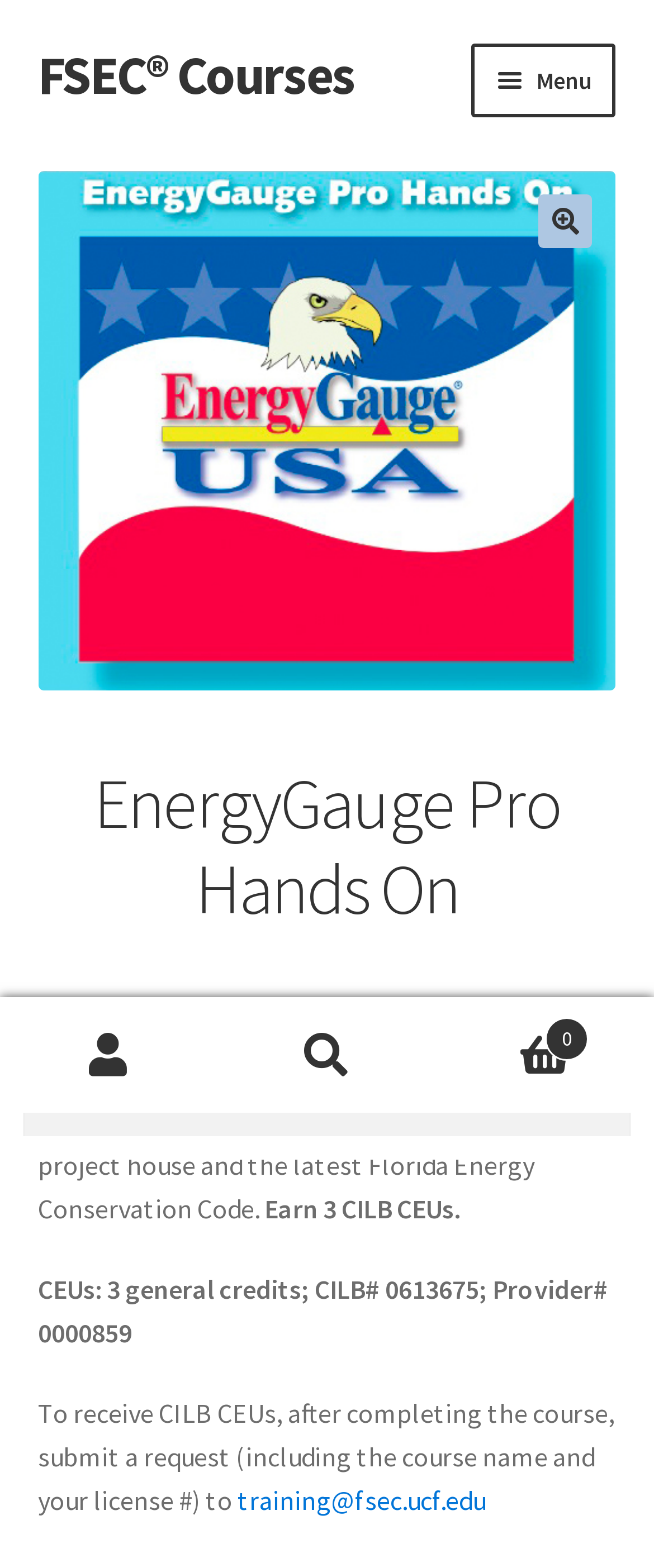Using floating point numbers between 0 and 1, provide the bounding box coordinates in the format (top-left x, top-left y, bottom-right x, bottom-right y). Locate the UI element described here: Menu

[0.722, 0.028, 0.942, 0.075]